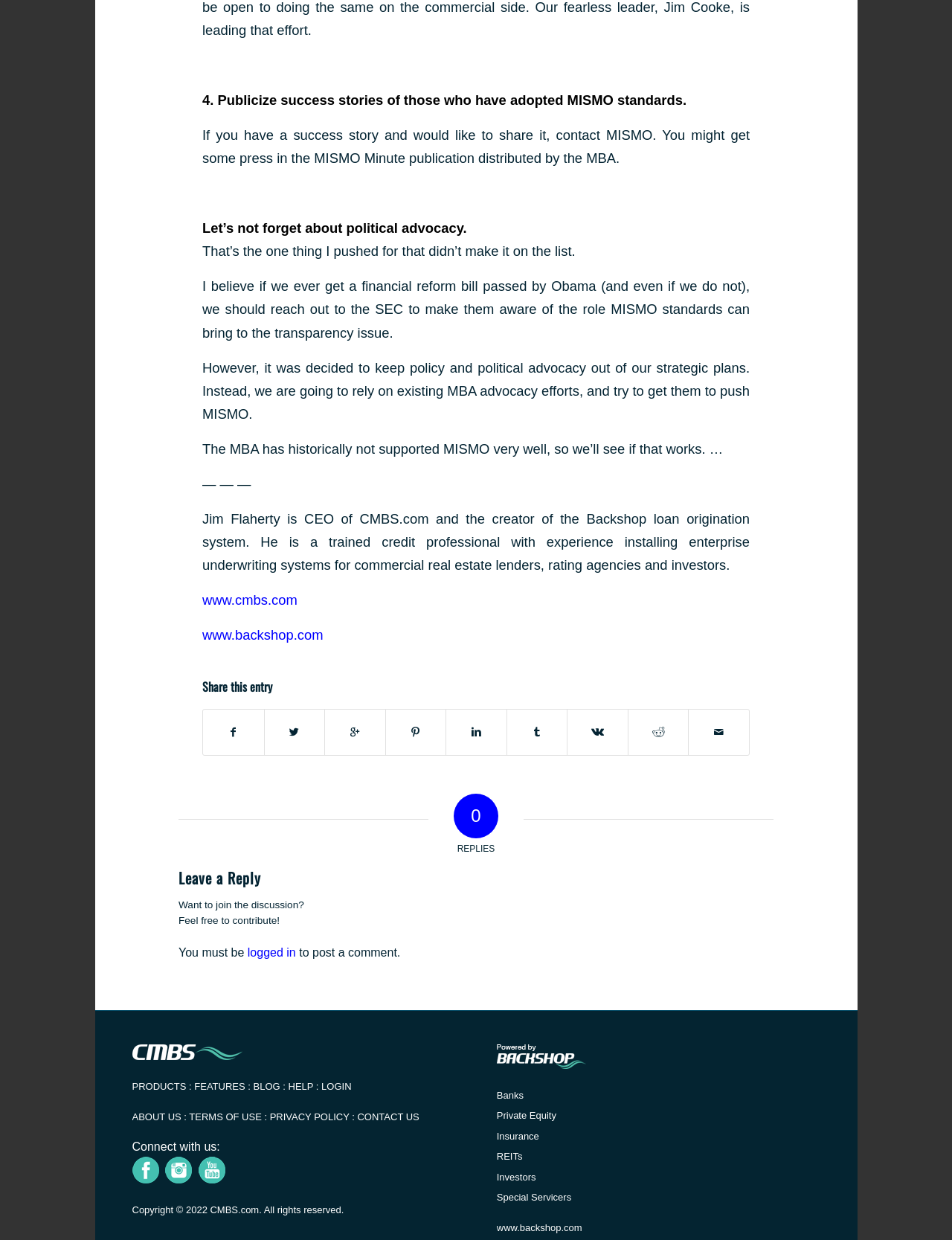Identify the bounding box coordinates of the region I need to click to complete this instruction: "Click the 'LOGIN' link".

[0.338, 0.872, 0.369, 0.881]